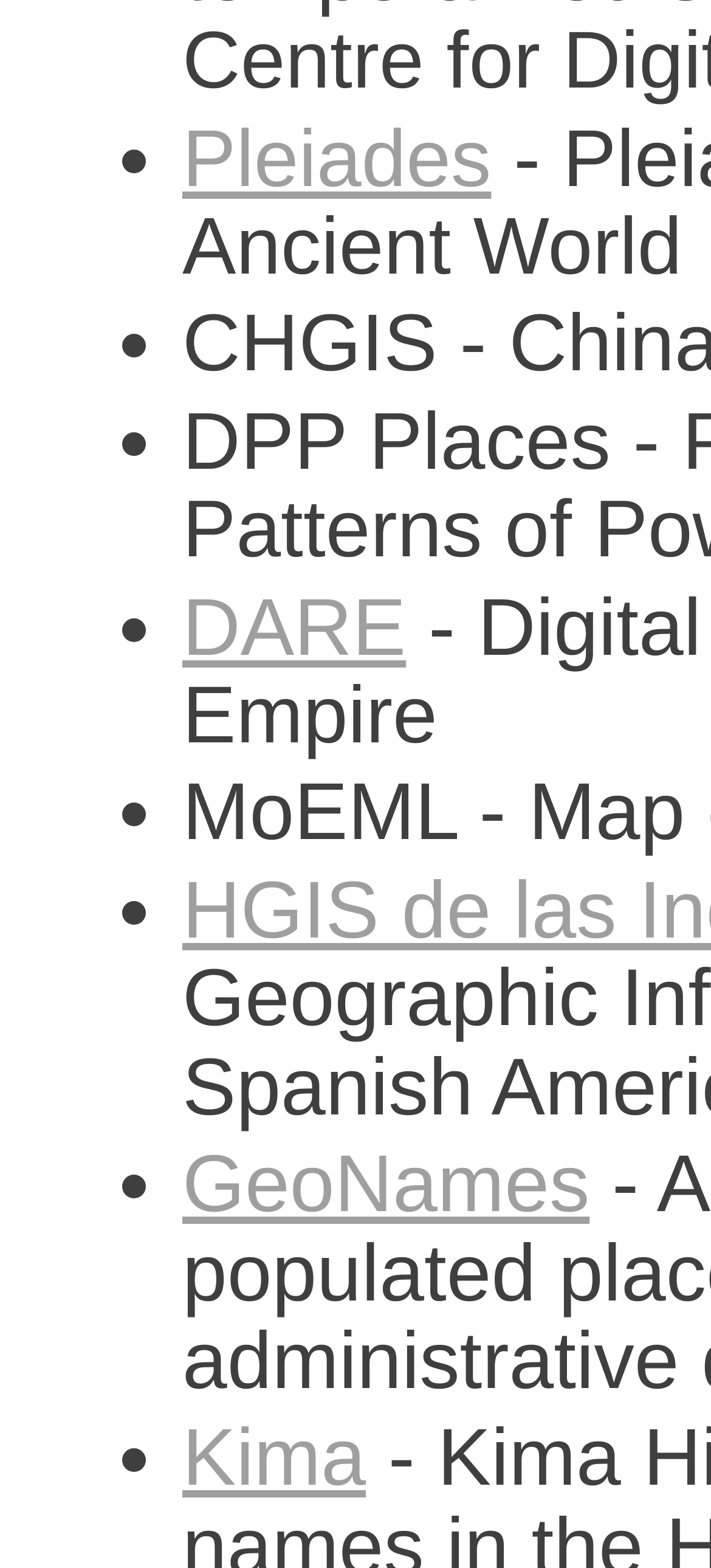What is the last link on the webpage? Please answer the question using a single word or phrase based on the image.

Kima